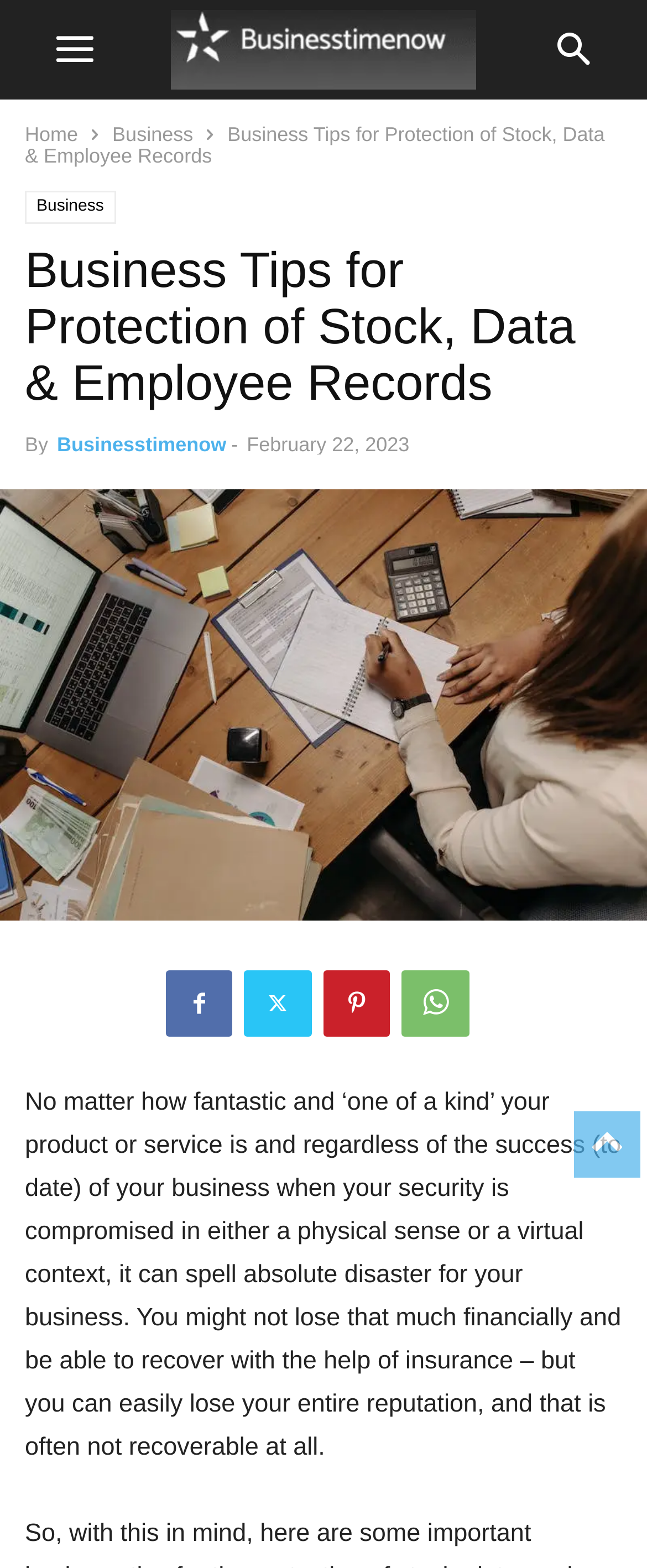What is the topic of the article?
Analyze the screenshot and provide a detailed answer to the question.

The topic of the article can be inferred from the title 'Business Tips for Protection of Stock, Data & Employee Records' and the content of the article, which discusses the importance of security for businesses.